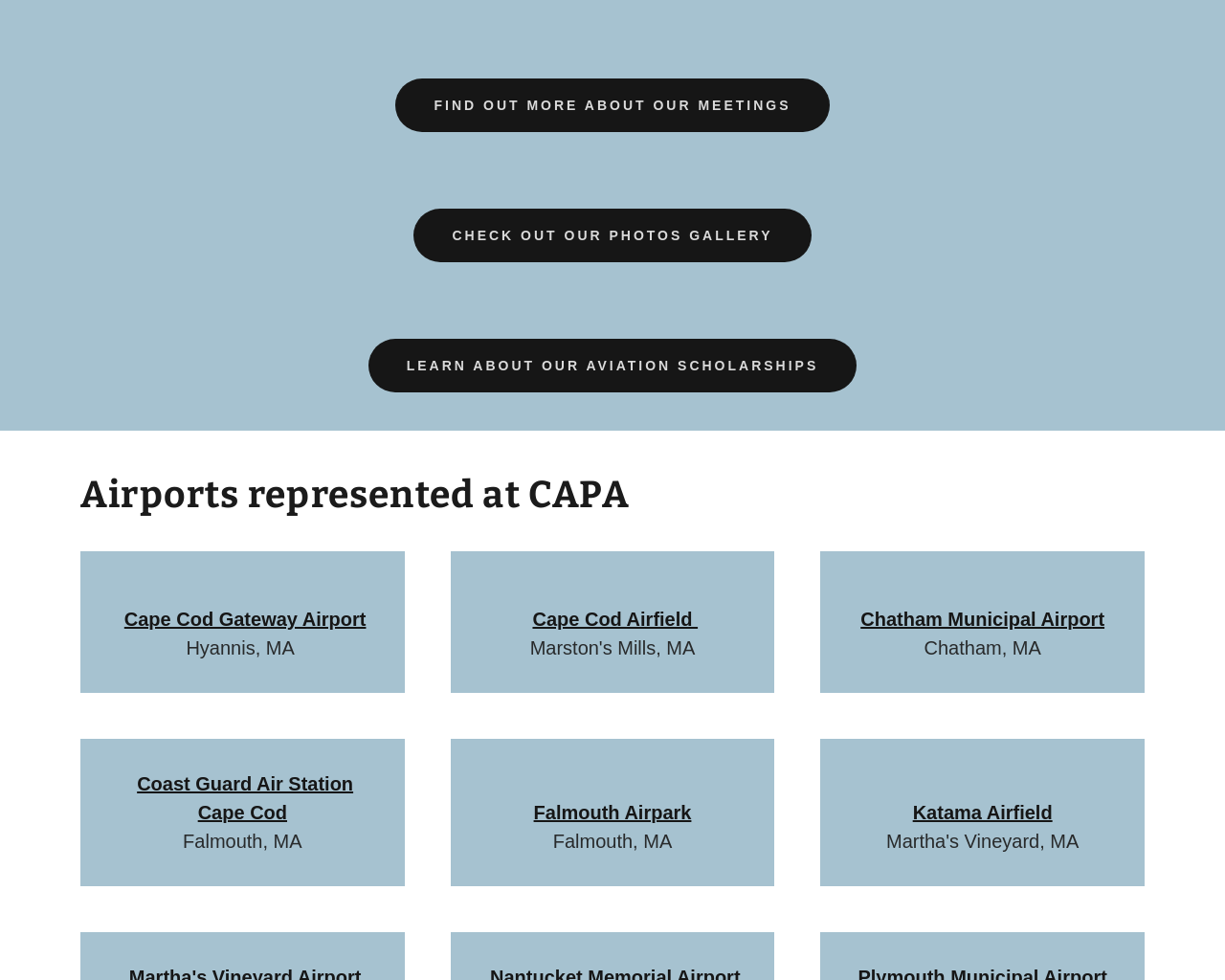Find the bounding box coordinates of the UI element according to this description: "Cape Cod Gateway Airport".

[0.101, 0.621, 0.299, 0.643]